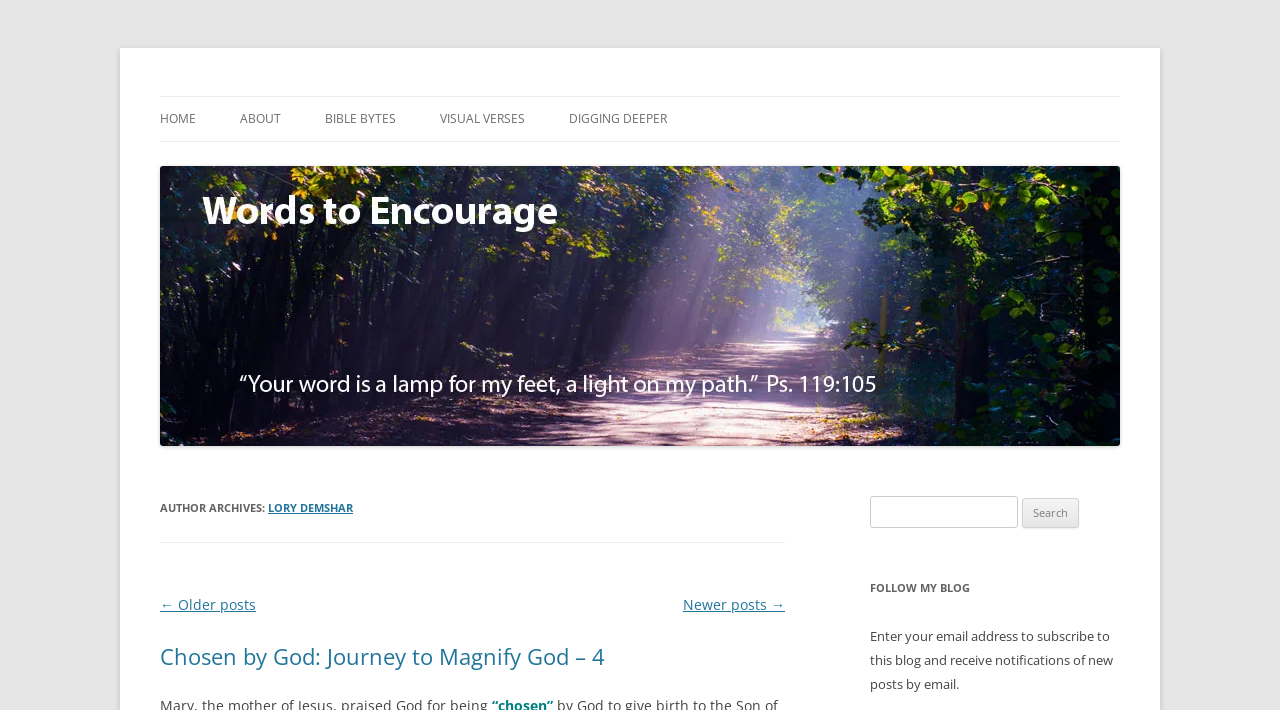Give a short answer to this question using one word or a phrase:
What is the name of the author?

Lory Demshar